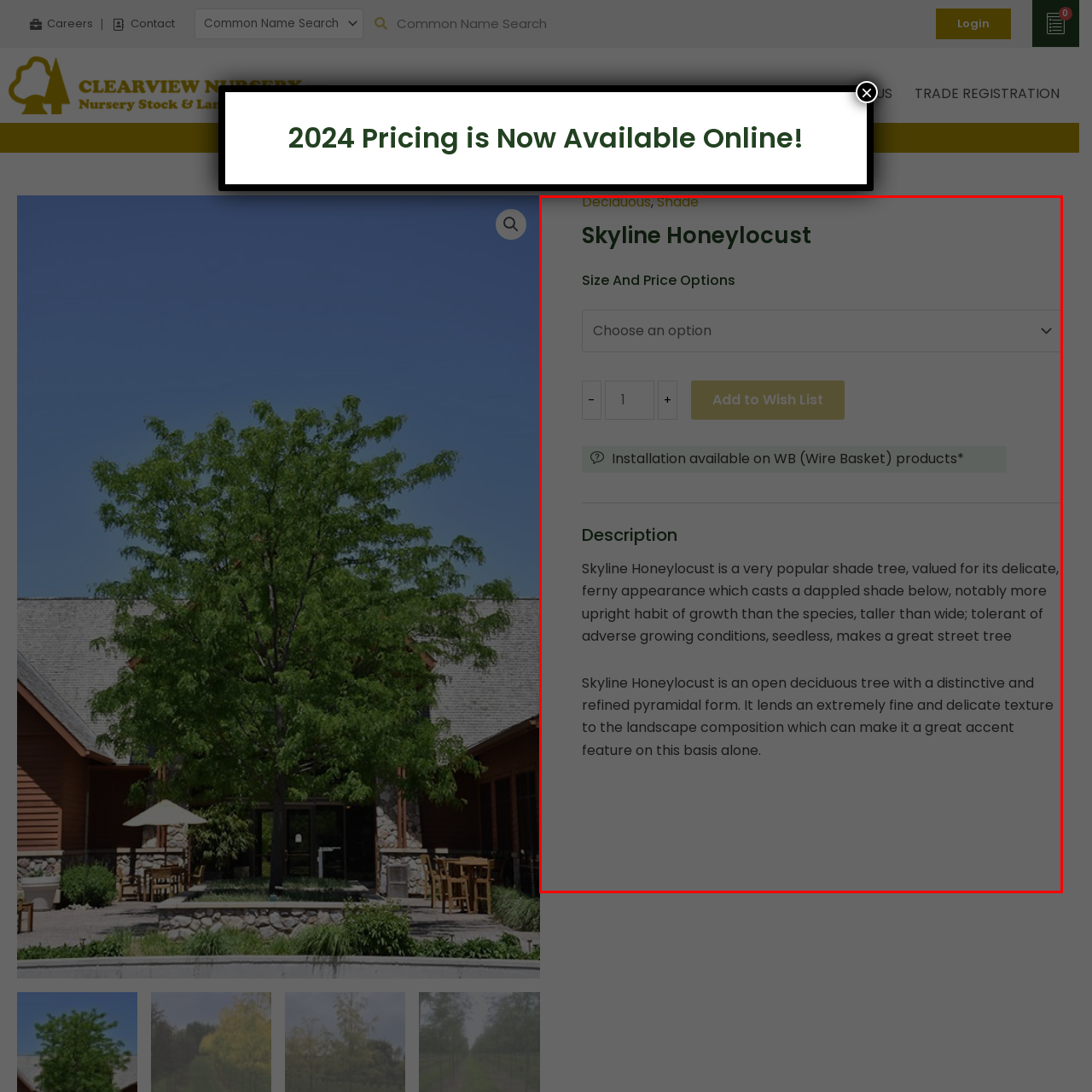Examine the image within the red border, What is unique about the Skyline Honeylocust tree's leaves? 
Please provide a one-word or one-phrase answer.

Fern-like